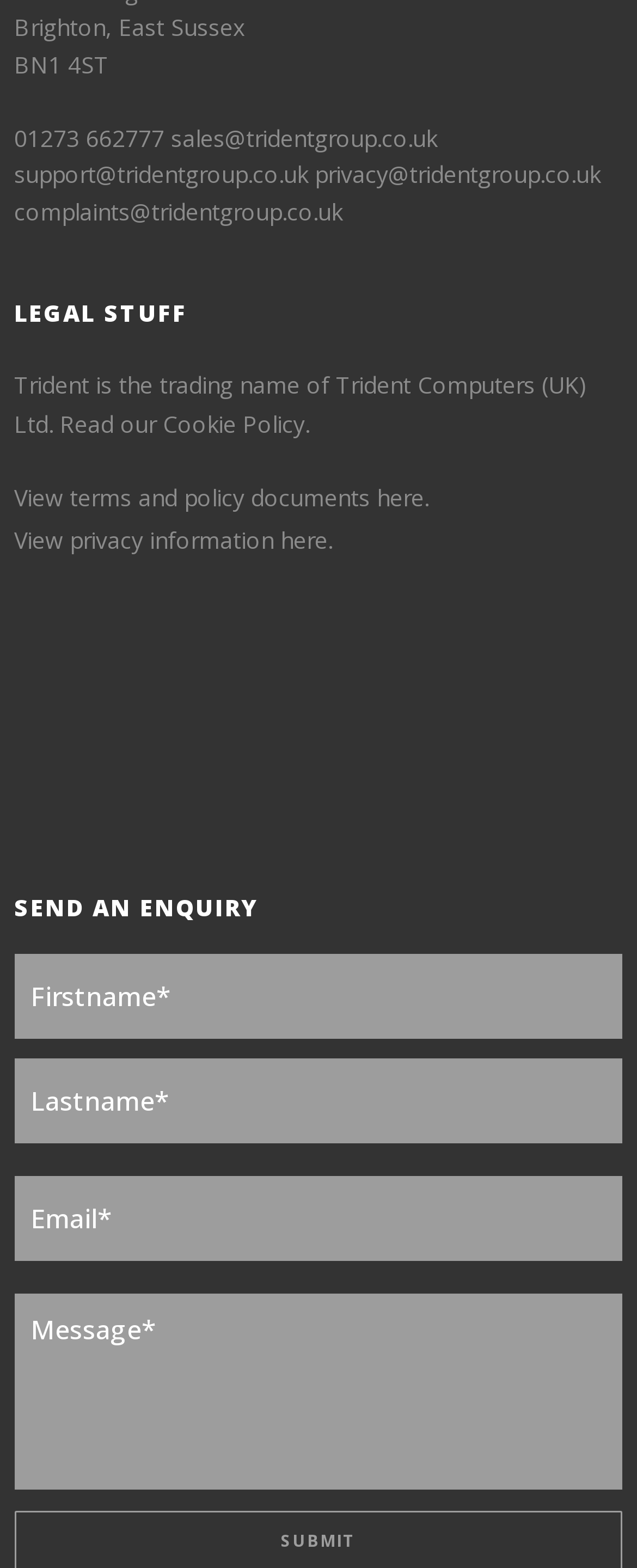Reply to the question with a single word or phrase:
How many textbox elements are in the 'SEND AN ENQUIRY' section?

4